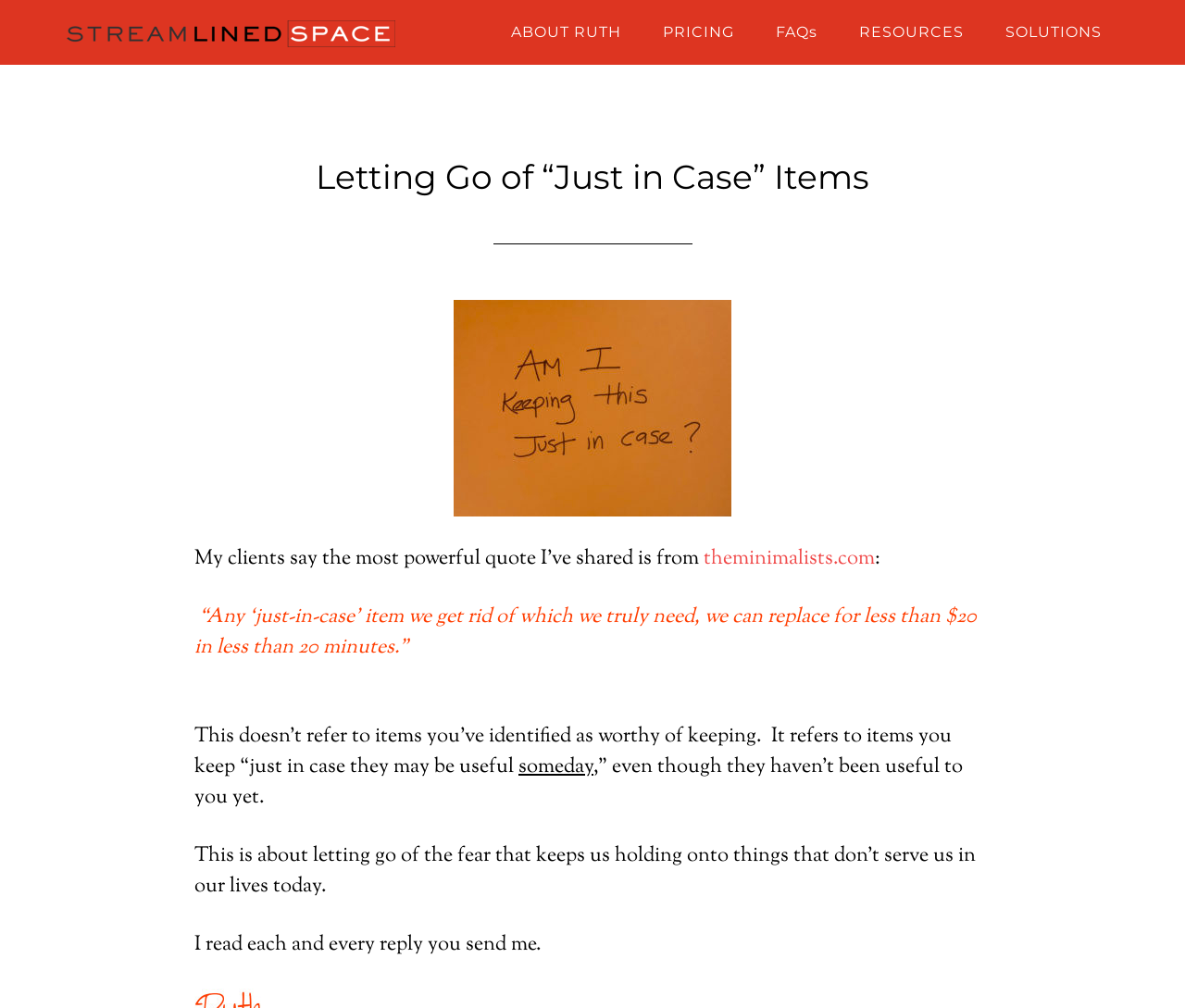What is the name of the website?
Provide a thorough and detailed answer to the question.

The name of the website can be found in the top-left corner of the webpage, where it says 'STREAMLINEDSPACE' in a link format.